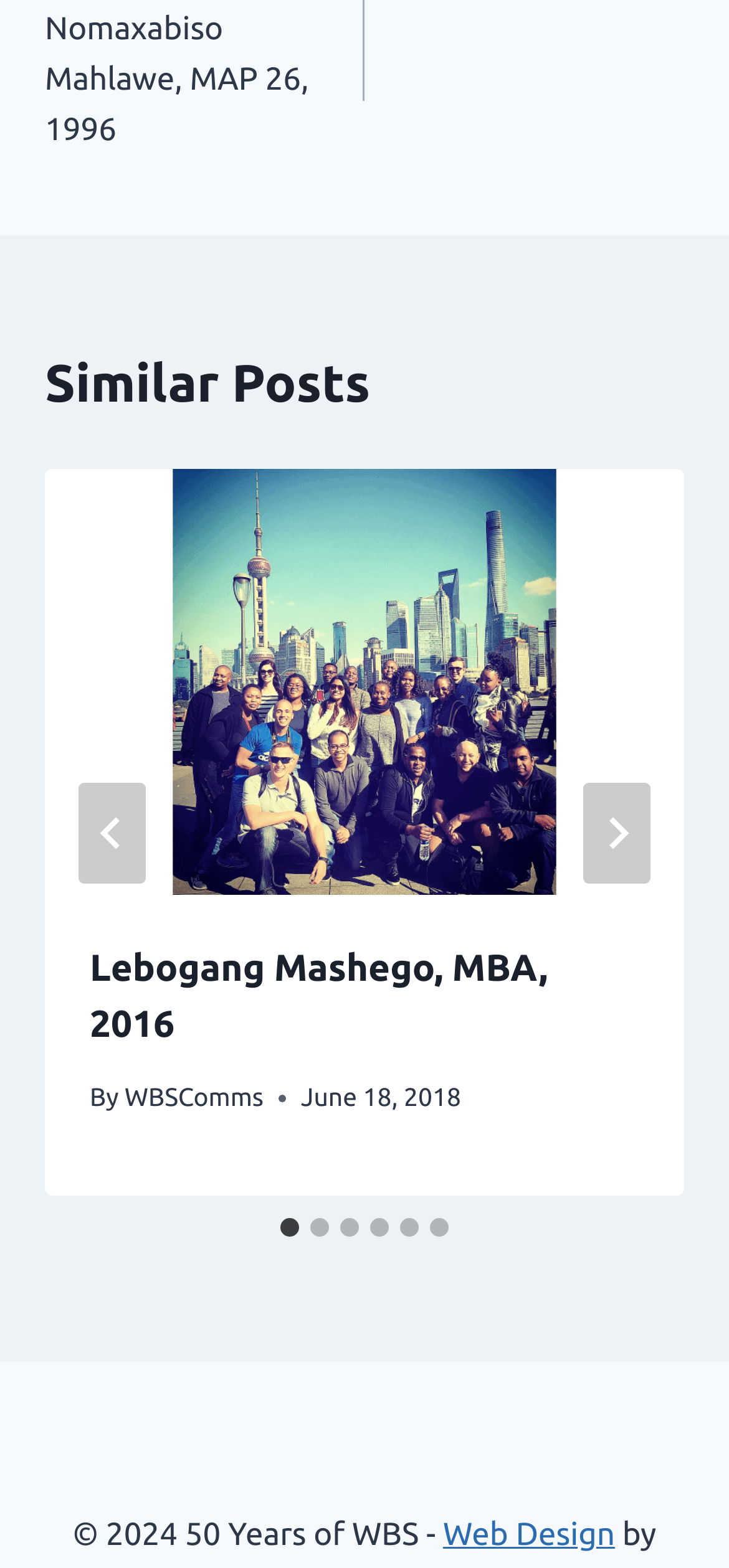What is the title of the first post?
We need a detailed and exhaustive answer to the question. Please elaborate.

I found the title of the first post by looking at the article element with the ID 236, which contains a link with the text 'Lebogang Mashego, MBA, 2016'.